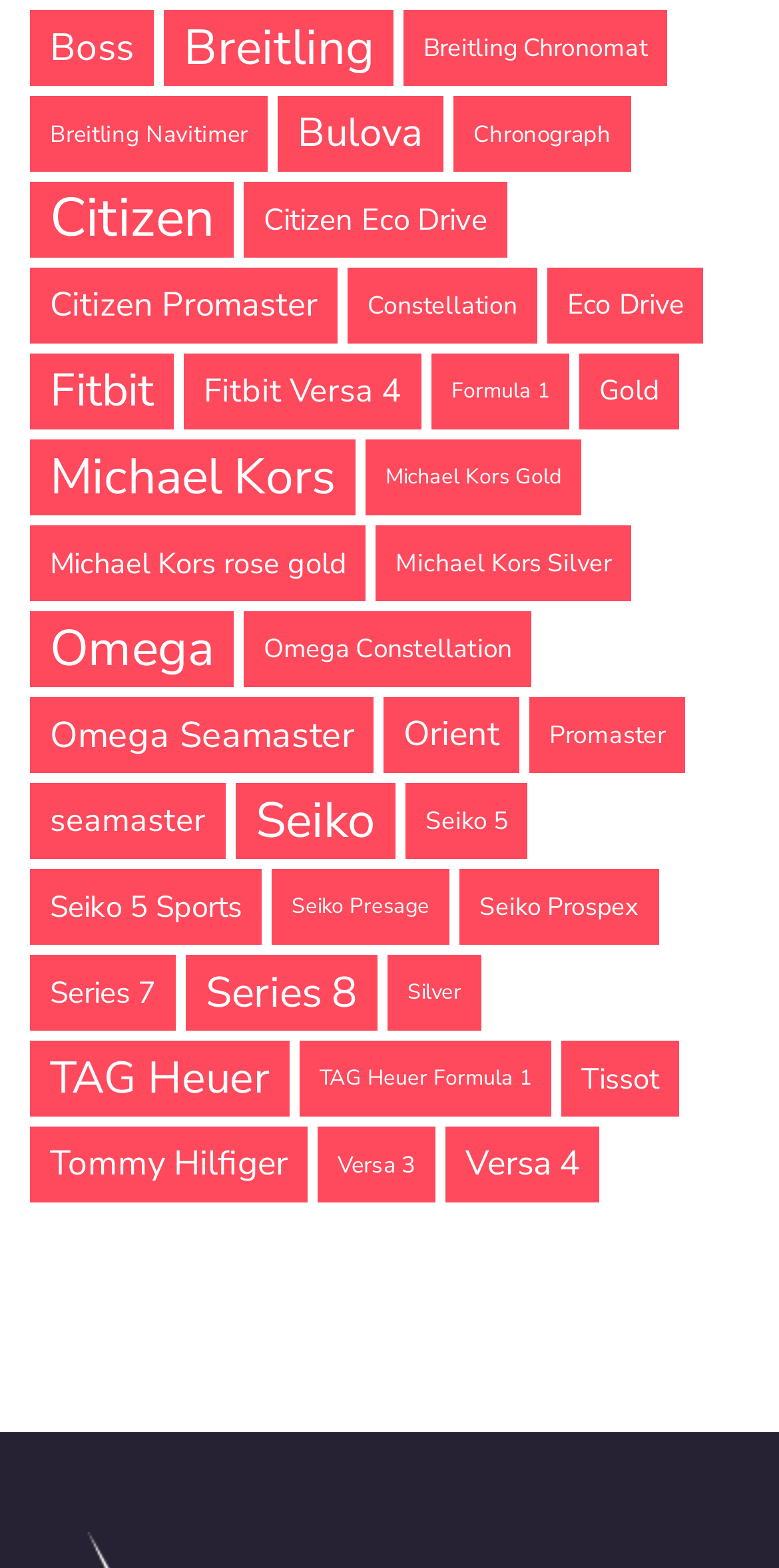Answer this question using a single word or a brief phrase:
What brand has 46 items?

Omega